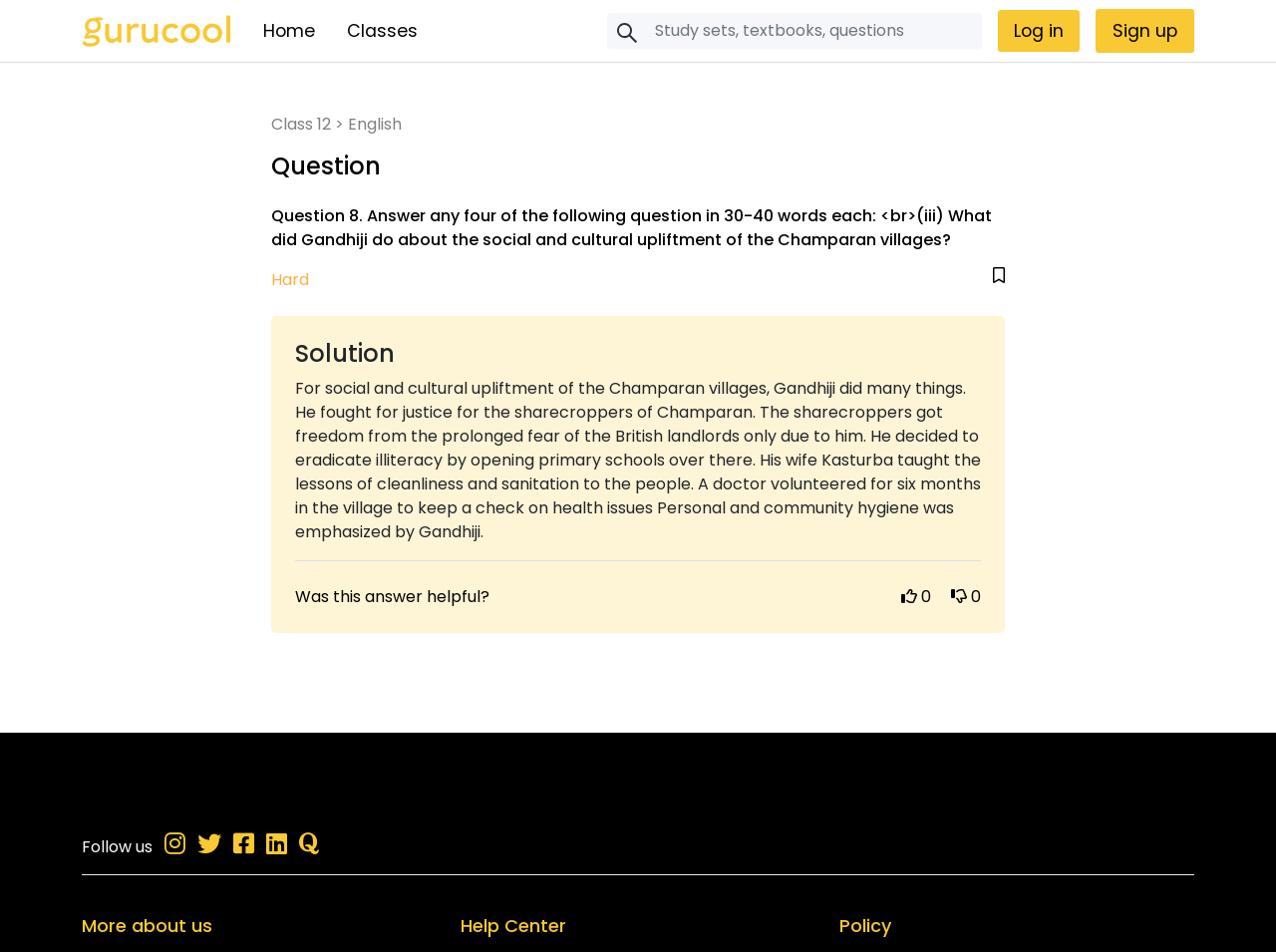What is the purpose of Gandhiji's actions in Champaran villages?
Kindly give a detailed and elaborate answer to the question.

The purpose of Gandhiji's actions in Champaran villages was social and cultural upliftment, which can be inferred from the solution provided to the question, where it is mentioned that Gandhiji fought for justice, opened primary schools, and emphasized personal and community hygiene.